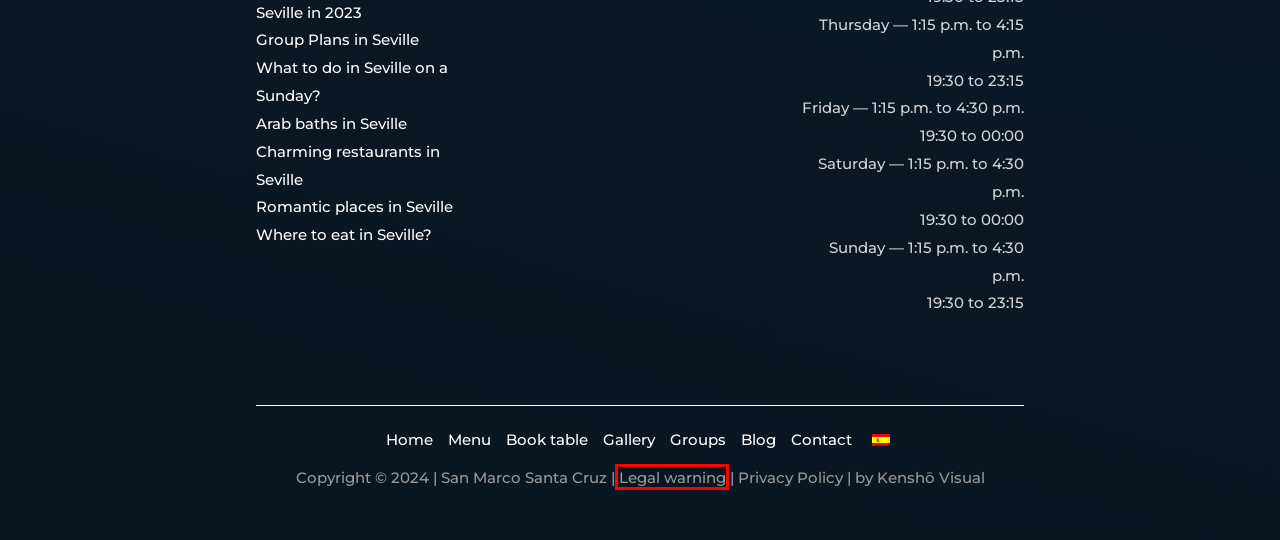Given a screenshot of a webpage with a red bounding box, please pick the webpage description that best fits the new webpage after clicking the element inside the bounding box. Here are the candidates:
A. Best restaurants for celiacs in Seville
B. The 9 Romantic Places in Seville that will surprise you - 2022
C. Arab Baths Seville - Eat in an authentic 12th century hammam
D. Most beautiful squares in Seville | San Marco Restaurant Santa Cruz
E. Reserve Restaurant San Marco Santa Cruz | Online booking
F. Legal Notice | San Marco Restaurant Santa Cruz
G. ▷ Carta San Marco Santa Cruz (Seville) 2023
H. Celiac disease: Gluten intolerance

F